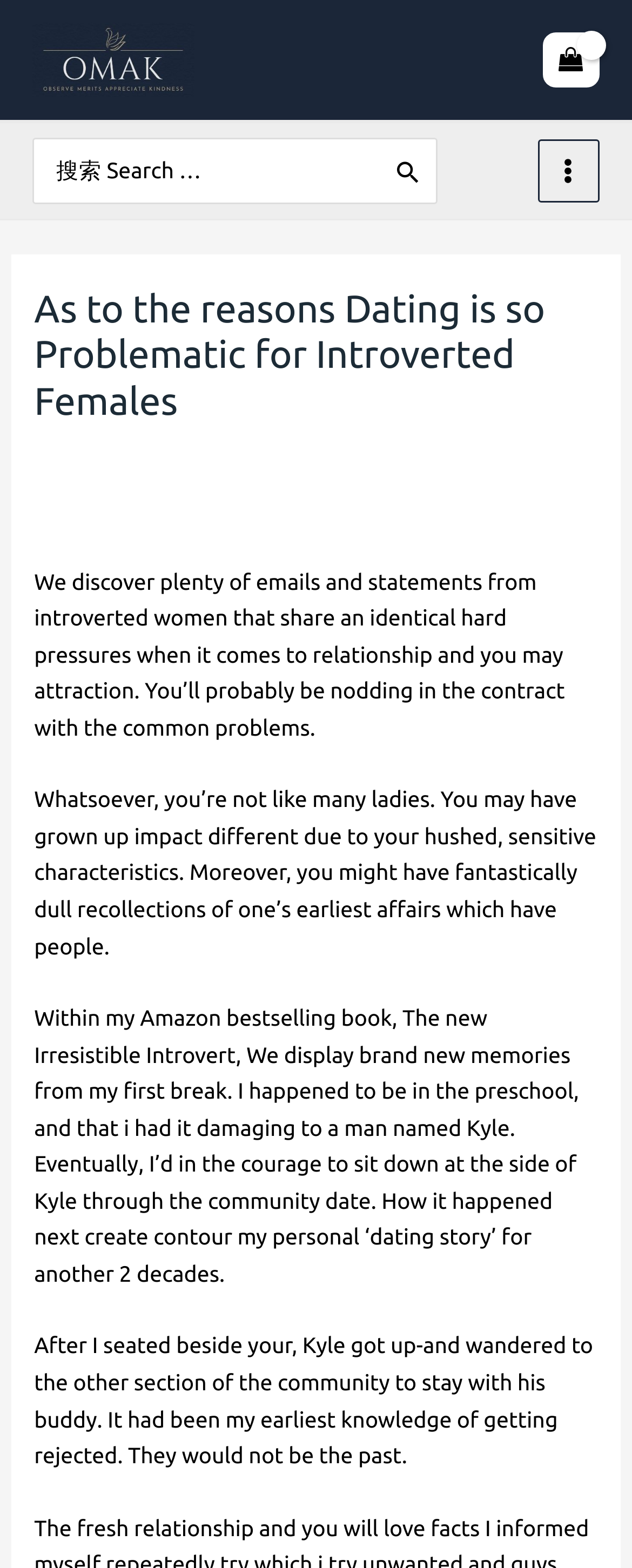What is the name of the website?
Please provide a single word or phrase as the answer based on the screenshot.

OMAK